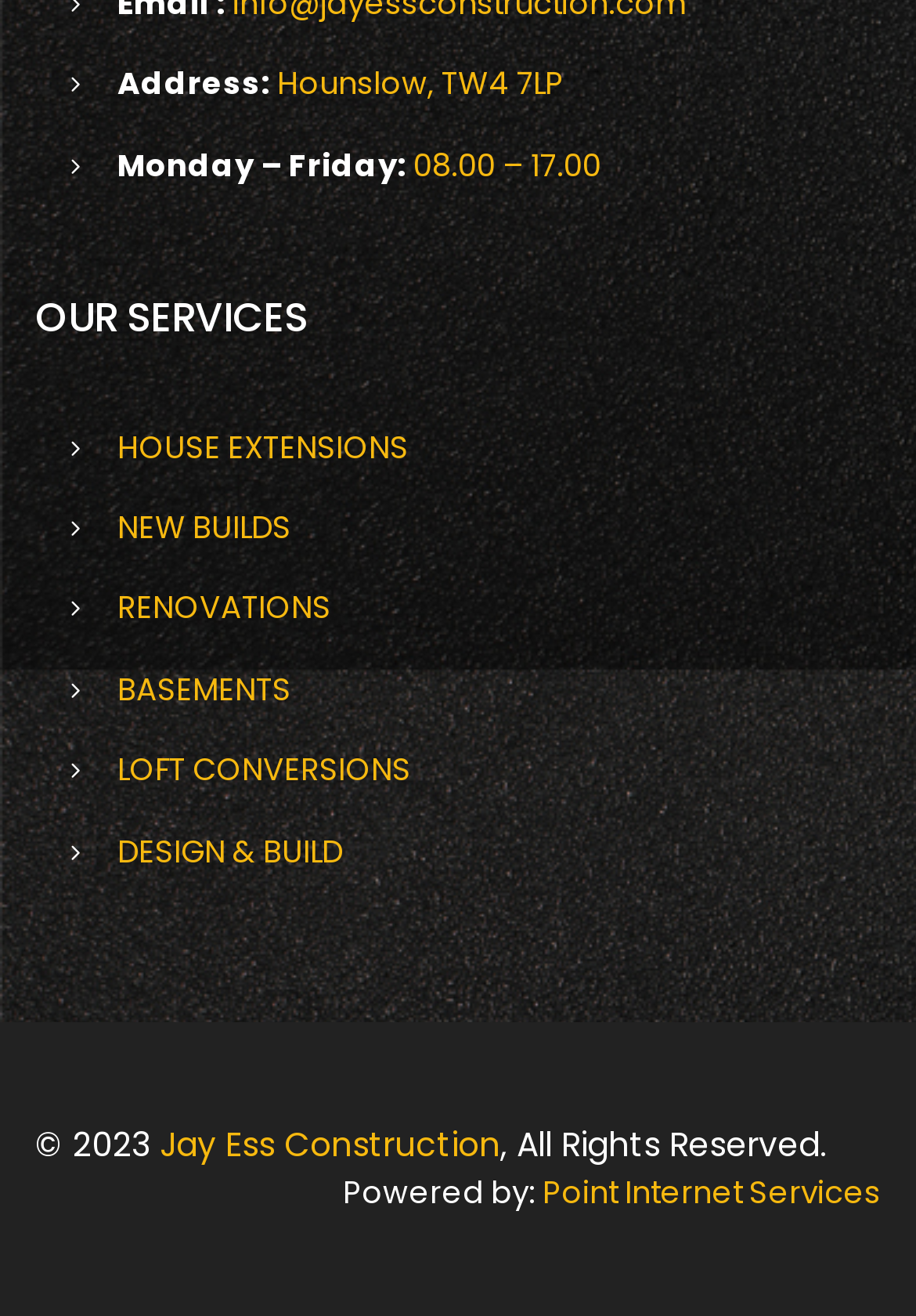Show the bounding box coordinates for the element that needs to be clicked to execute the following instruction: "Click on the 'HOME' link". Provide the coordinates in the form of four float numbers between 0 and 1, i.e., [left, top, right, bottom].

None